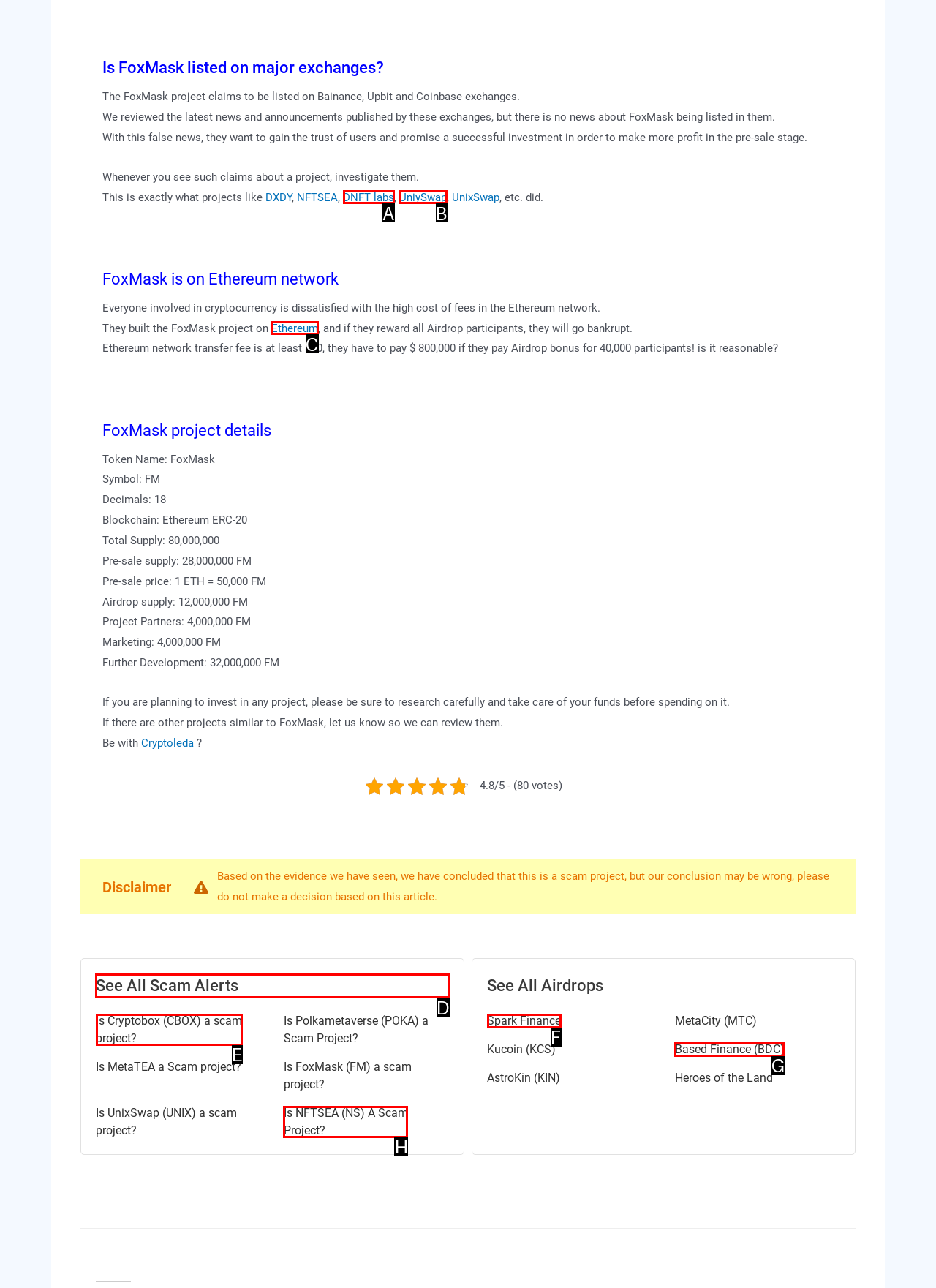To complete the task: See all scam alerts, select the appropriate UI element to click. Respond with the letter of the correct option from the given choices.

D